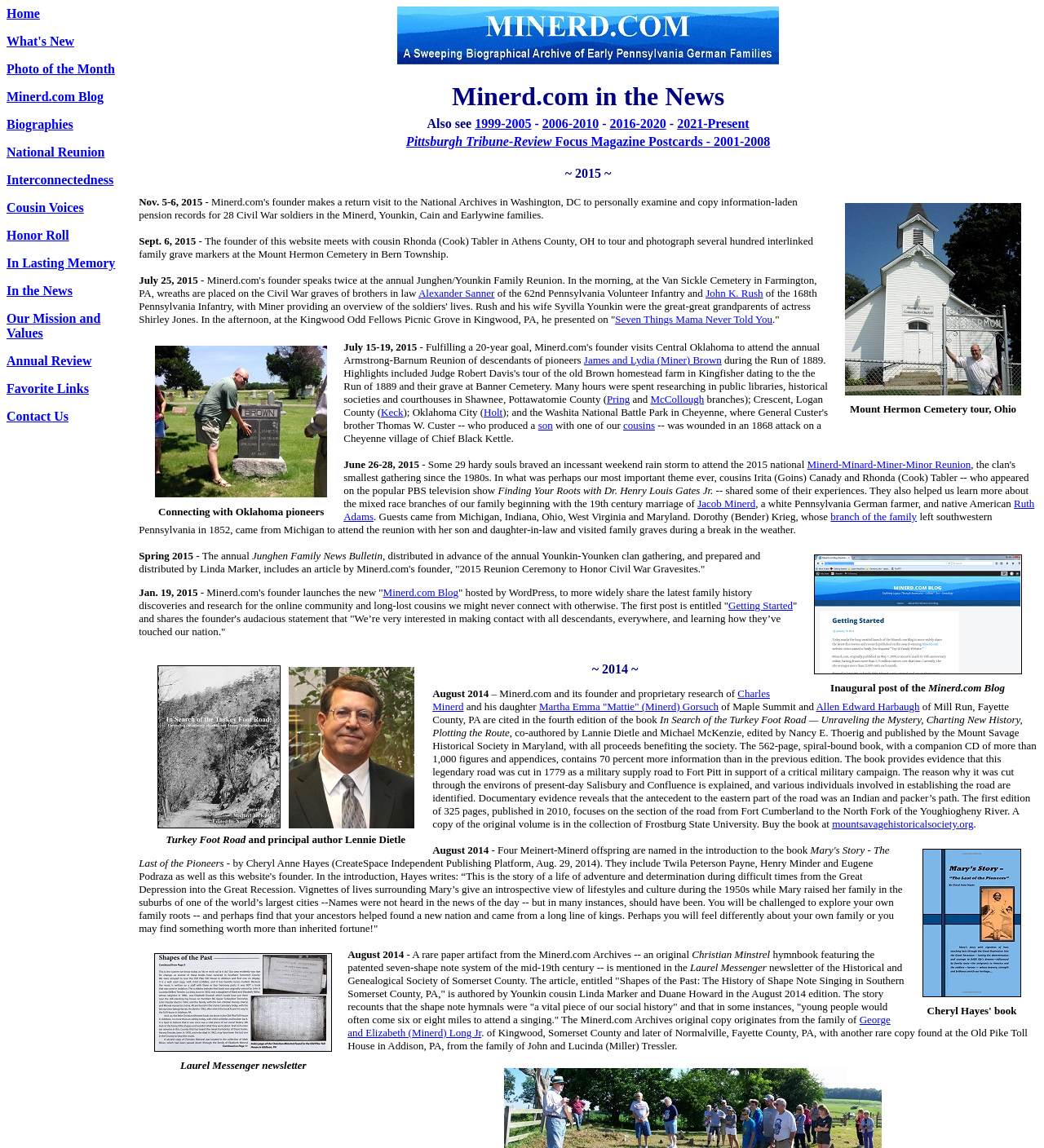Extract the bounding box of the UI element described as: "2016-2020".

[0.584, 0.102, 0.638, 0.114]